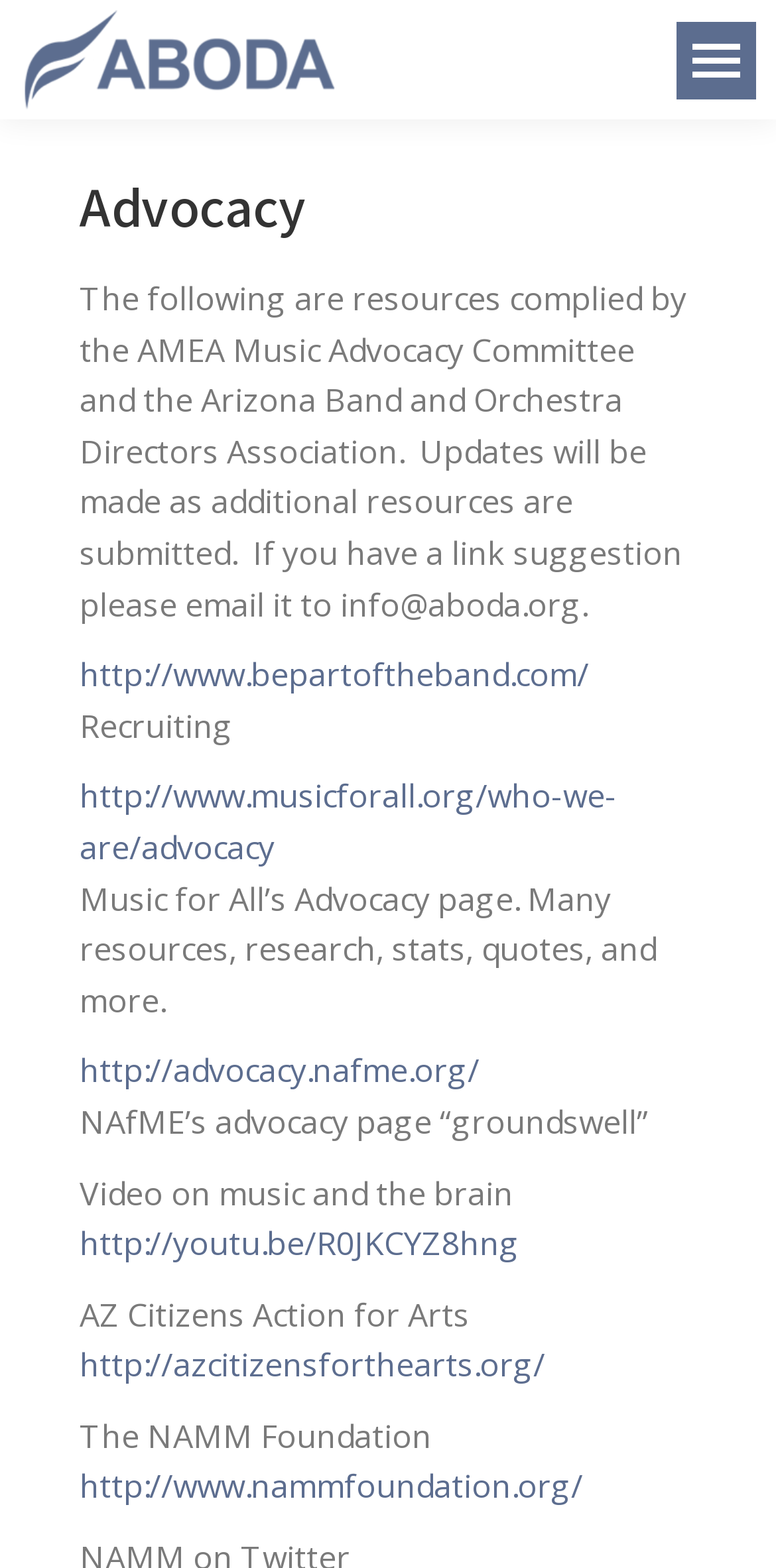Locate the bounding box coordinates of the element you need to click to accomplish the task described by this instruction: "Click the ABODA link".

[0.026, 0.002, 0.438, 0.074]